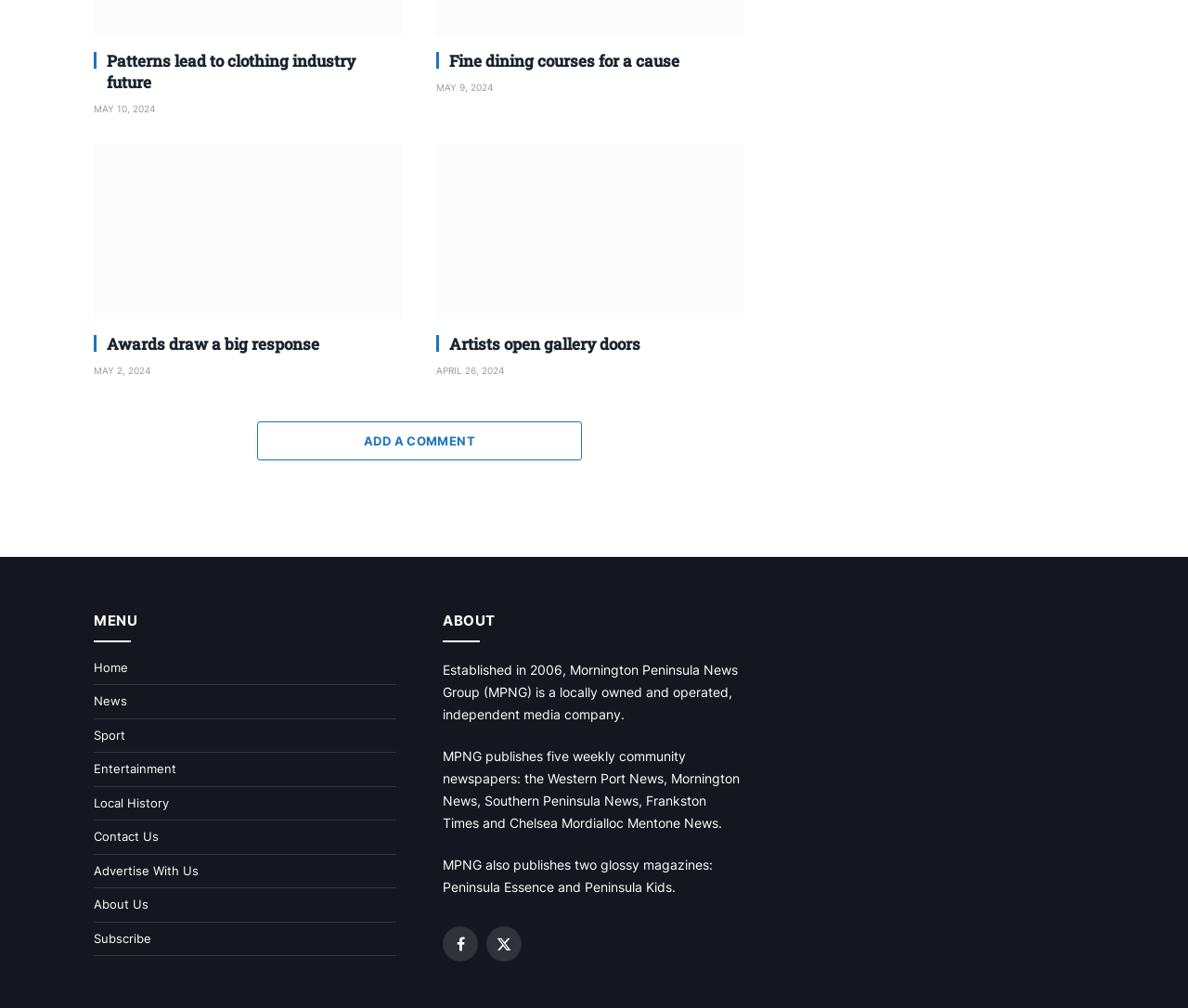Using the given element description, provide the bounding box coordinates (top-left x, top-left y, bottom-right x, bottom-right y) for the corresponding UI element in the screenshot: name="submit" value="Post Comment"

None